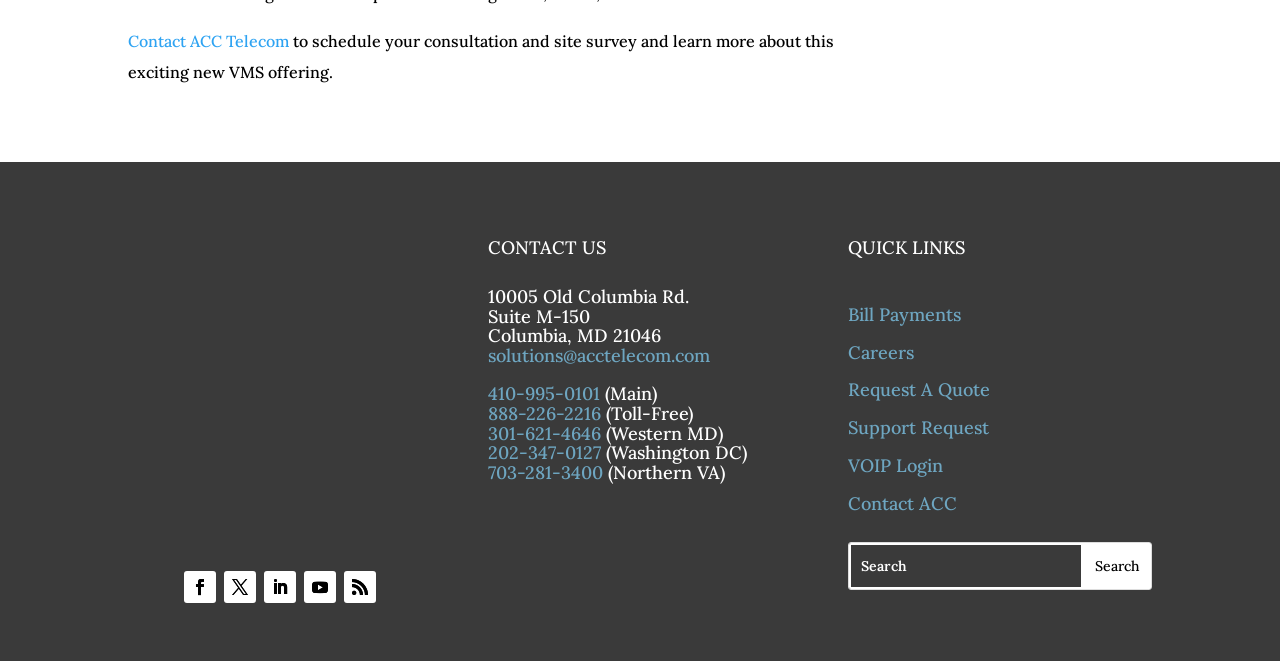What is the address of the company?
Answer the question with a thorough and detailed explanation.

The address of the company is obtained from the static text elements with the texts '10005 Old Columbia Rd.', 'Suite M-150', and 'Columbia, MD 21046' and the bounding box coordinates [0.381, 0.431, 0.538, 0.466], [0.381, 0.461, 0.461, 0.496], and [0.381, 0.491, 0.516, 0.526] respectively.